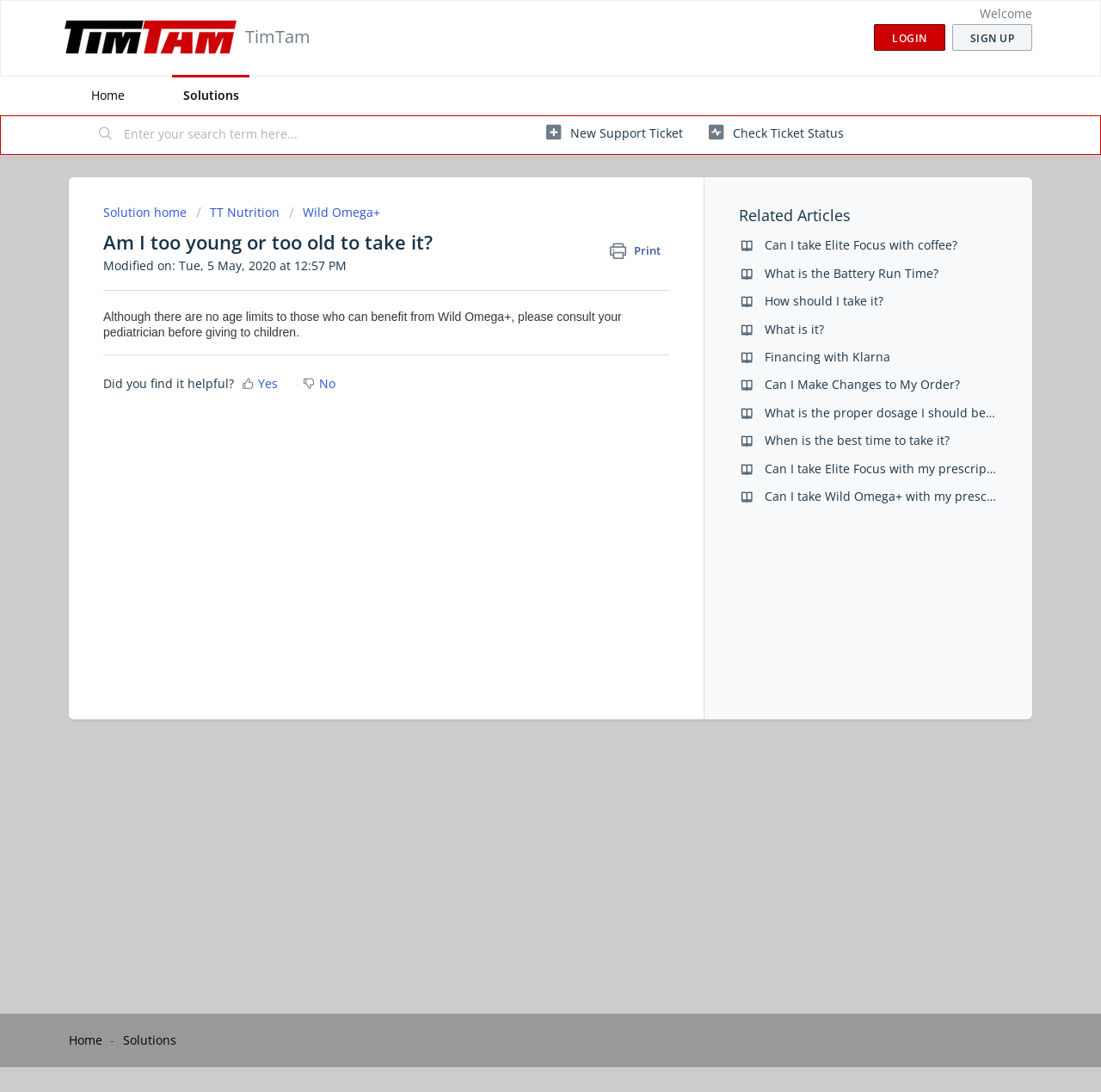Please find the bounding box coordinates for the clickable element needed to perform this instruction: "Check the 'Wild Omega+' link".

[0.262, 0.187, 0.345, 0.202]